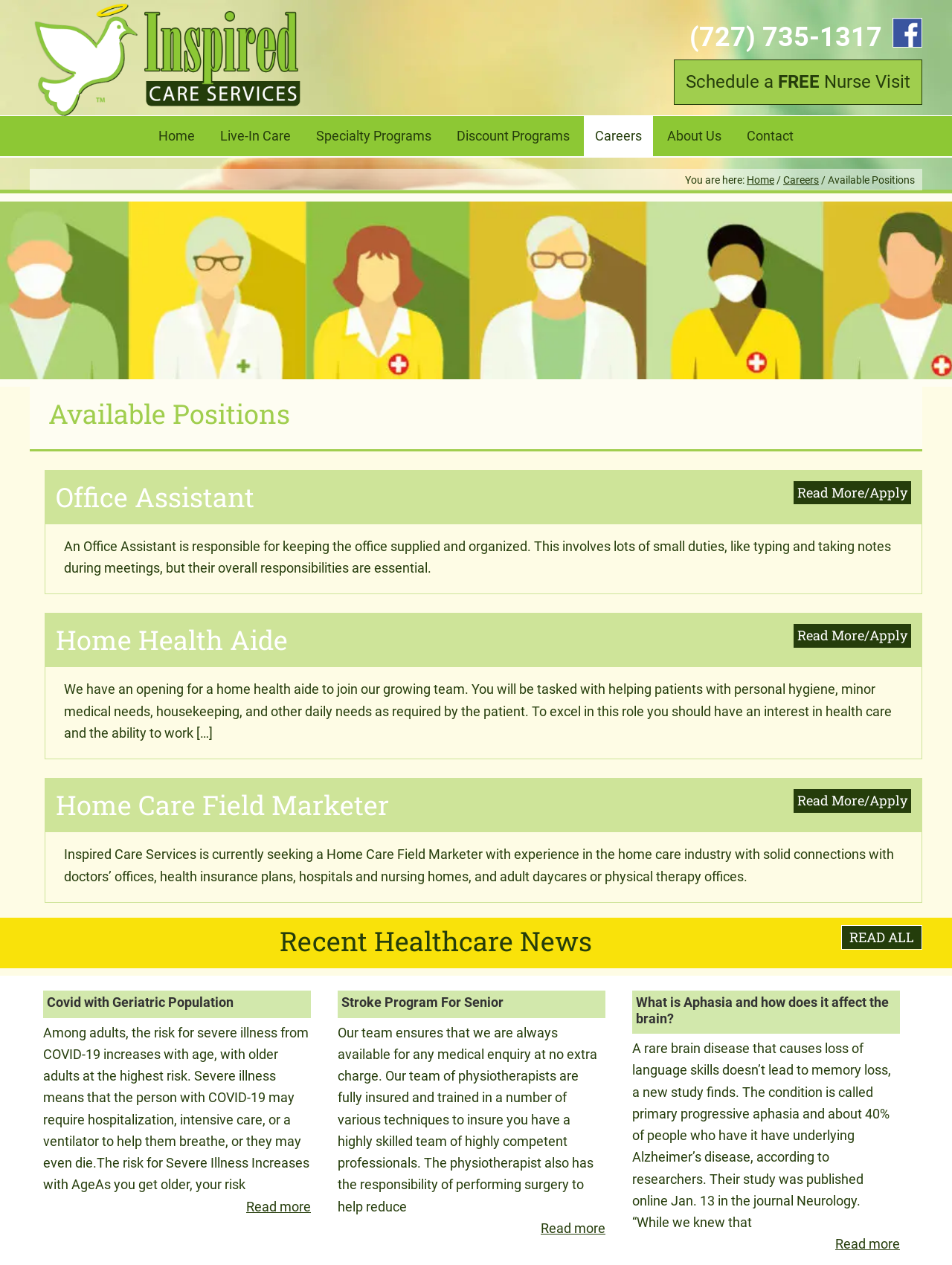Identify the bounding box for the element characterized by the following description: "Home Health Aide".

[0.059, 0.493, 0.957, 0.519]